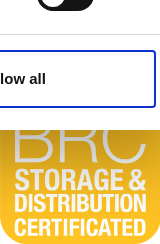Why is this certification crucial?
Please ensure your answer to the question is detailed and covers all necessary aspects.

This certification is crucial for businesses involved in the storage and distribution of food products, as it highlights their commitment to maintaining safety and quality throughout their operations, which is essential for customer trust and confidence.